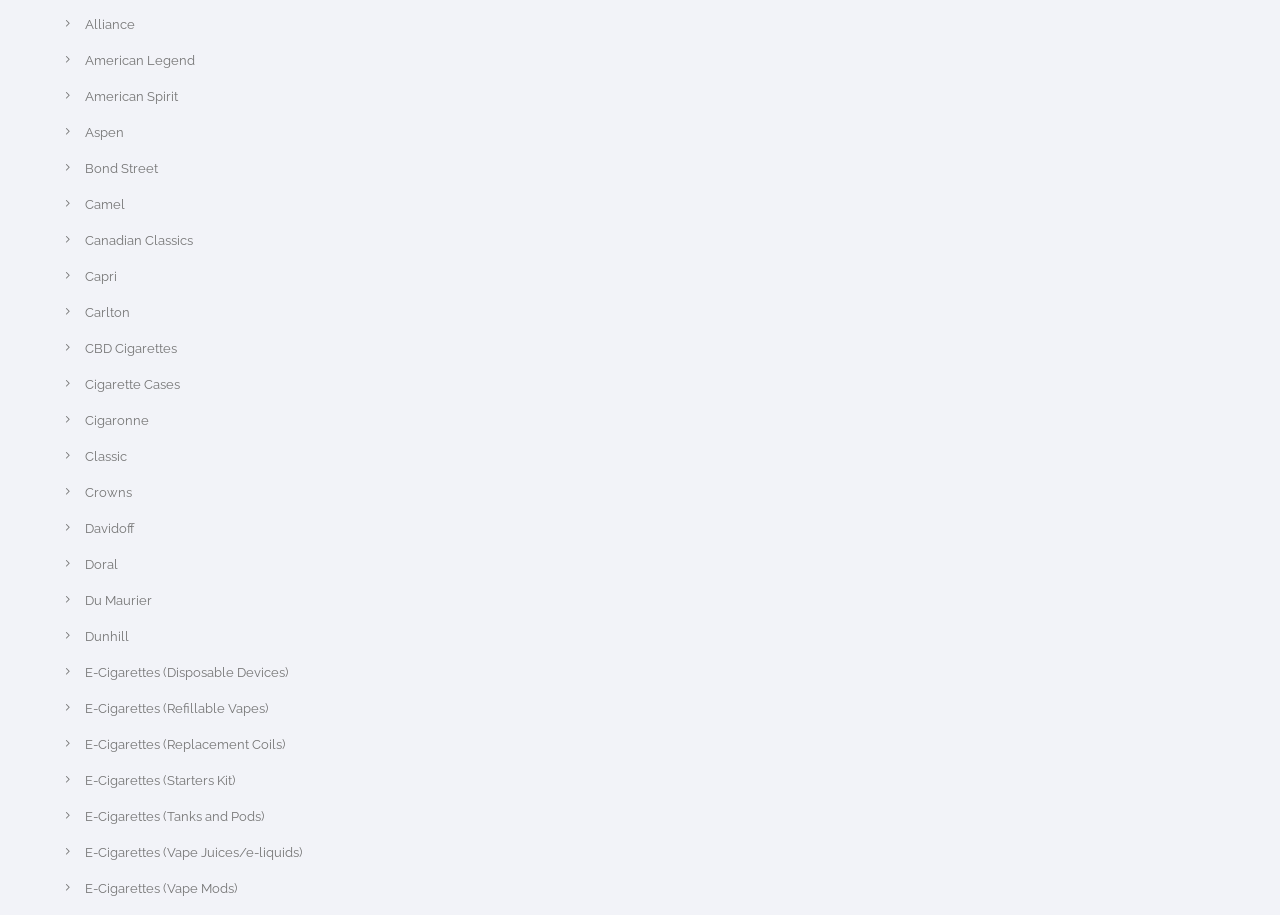Please specify the bounding box coordinates of the region to click in order to perform the following instruction: "click Alliance".

[0.066, 0.019, 0.105, 0.035]